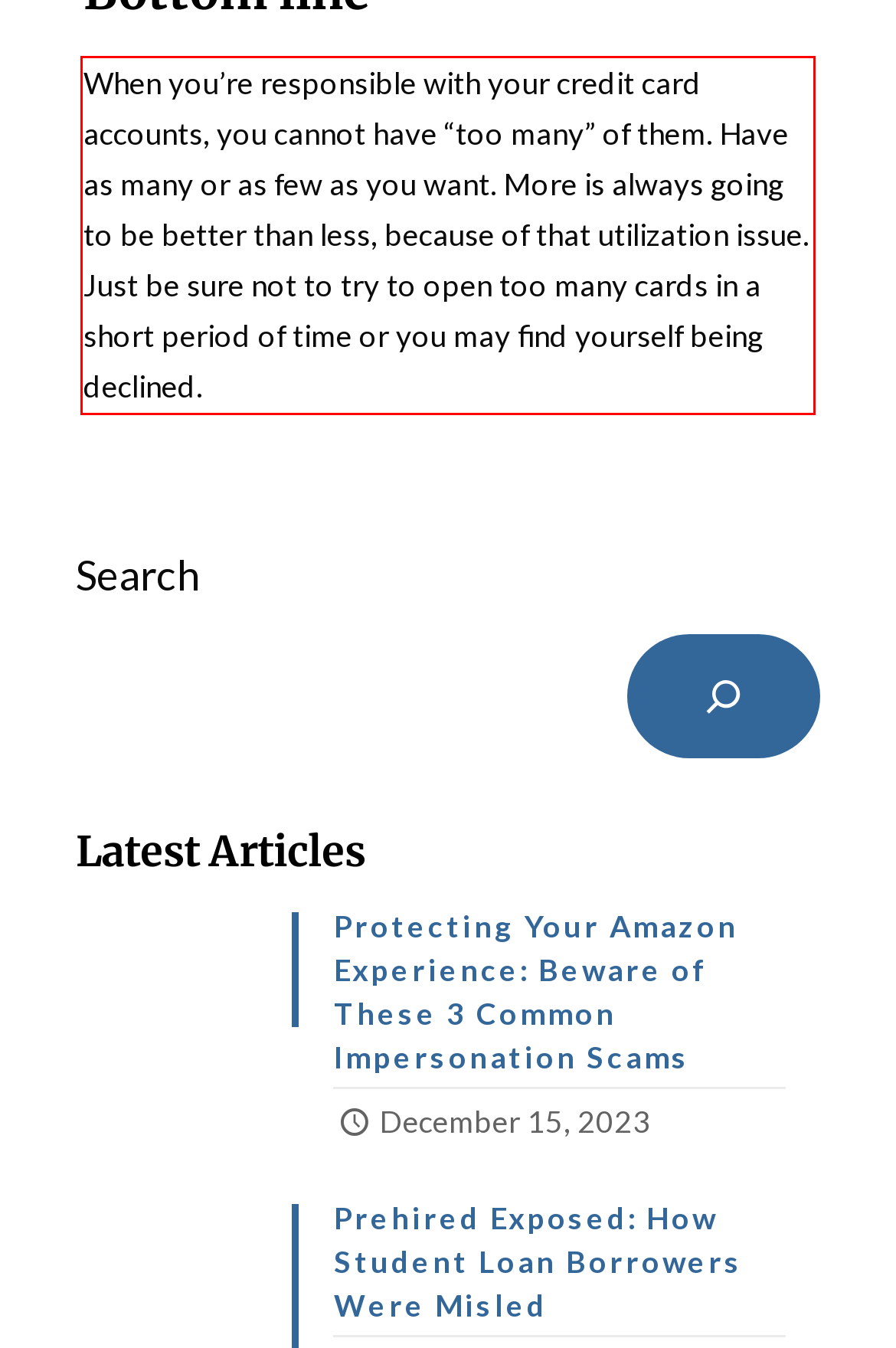Within the provided webpage screenshot, find the red rectangle bounding box and perform OCR to obtain the text content.

When you’re responsible with your credit card accounts, you cannot have “too many” of them. Have as many or as few as you want. More is always going to be better than less, because of that utilization issue. Just be sure not to try to open too many cards in a short period of time or you may find yourself being declined.